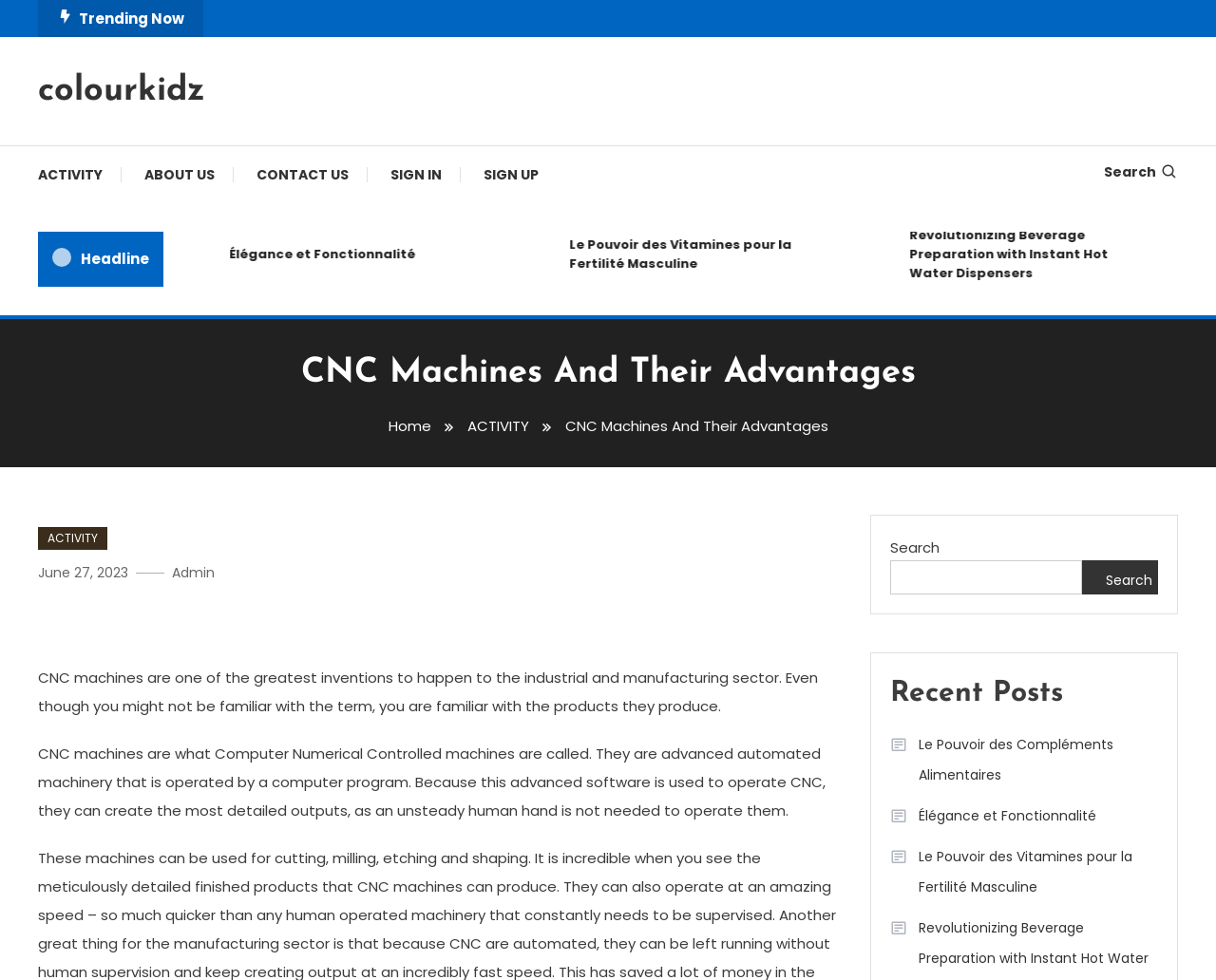Give the bounding box coordinates for the element described as: "Élégance et Fonctionnalité".

[0.265, 0.25, 0.461, 0.269]